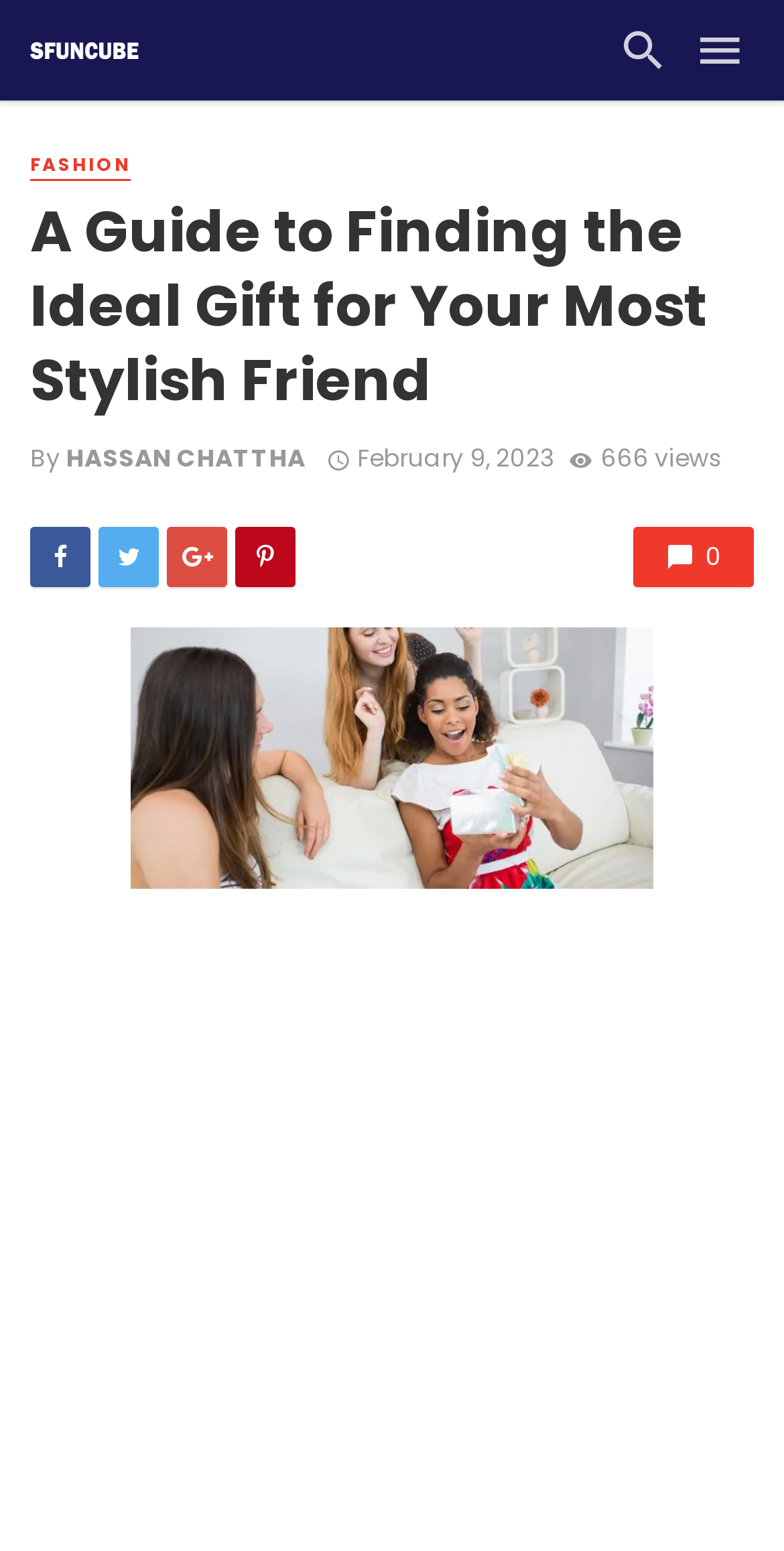Answer the question using only a single word or phrase: 
What is the category of the current article?

FASHION